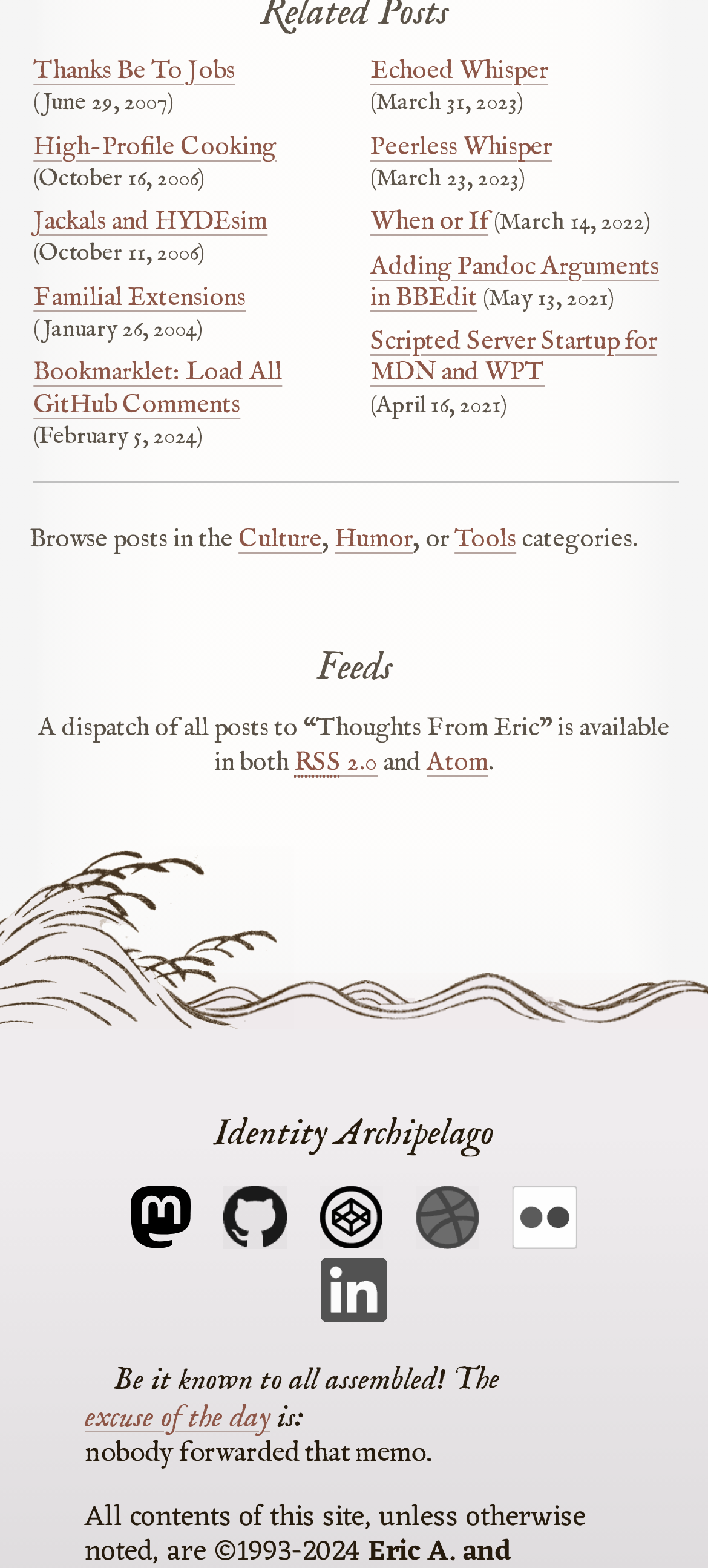Determine the bounding box coordinates of the section to be clicked to follow the instruction: "Check the excuse of the day". The coordinates should be given as four float numbers between 0 and 1, formatted as [left, top, right, bottom].

[0.12, 0.891, 0.381, 0.916]